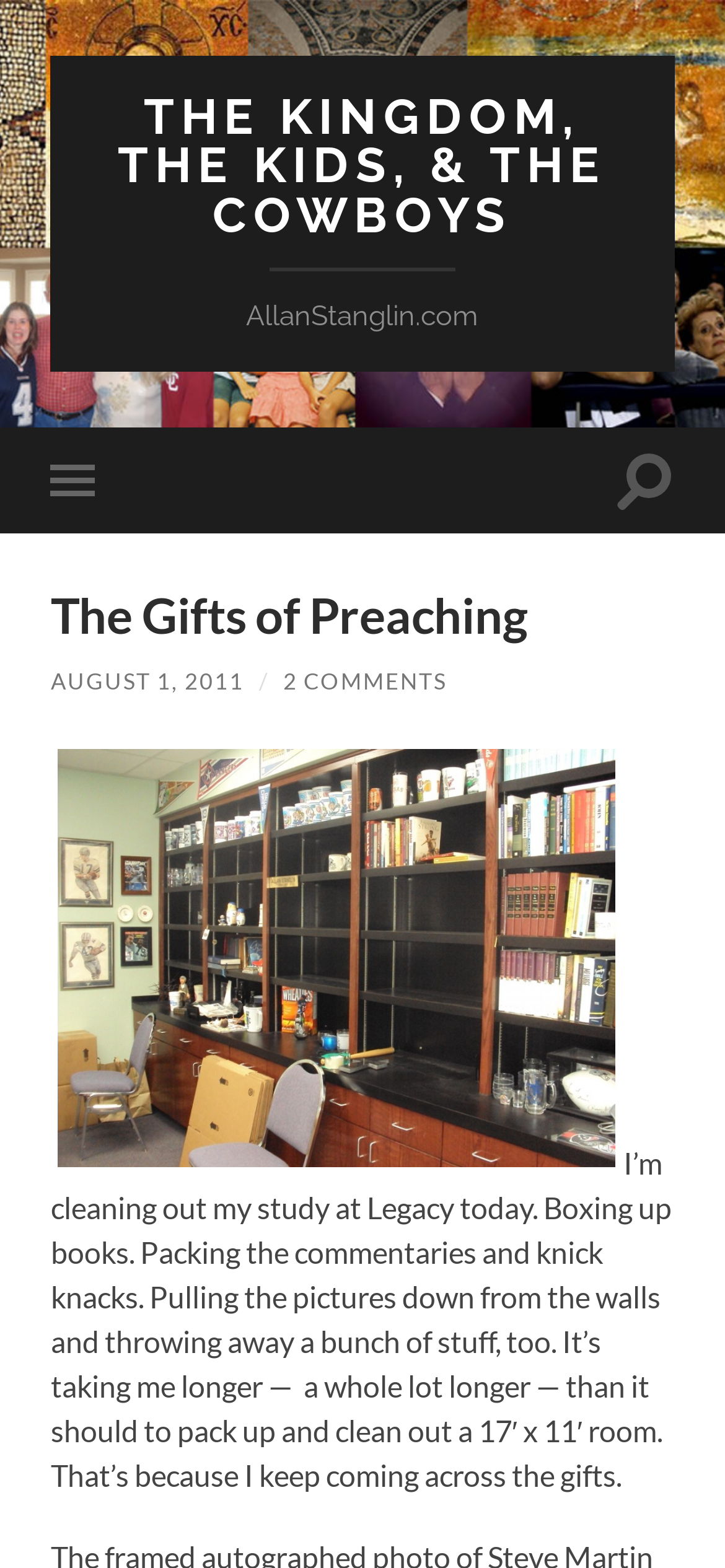Determine the bounding box coordinates for the UI element matching this description: "Twitter".

None